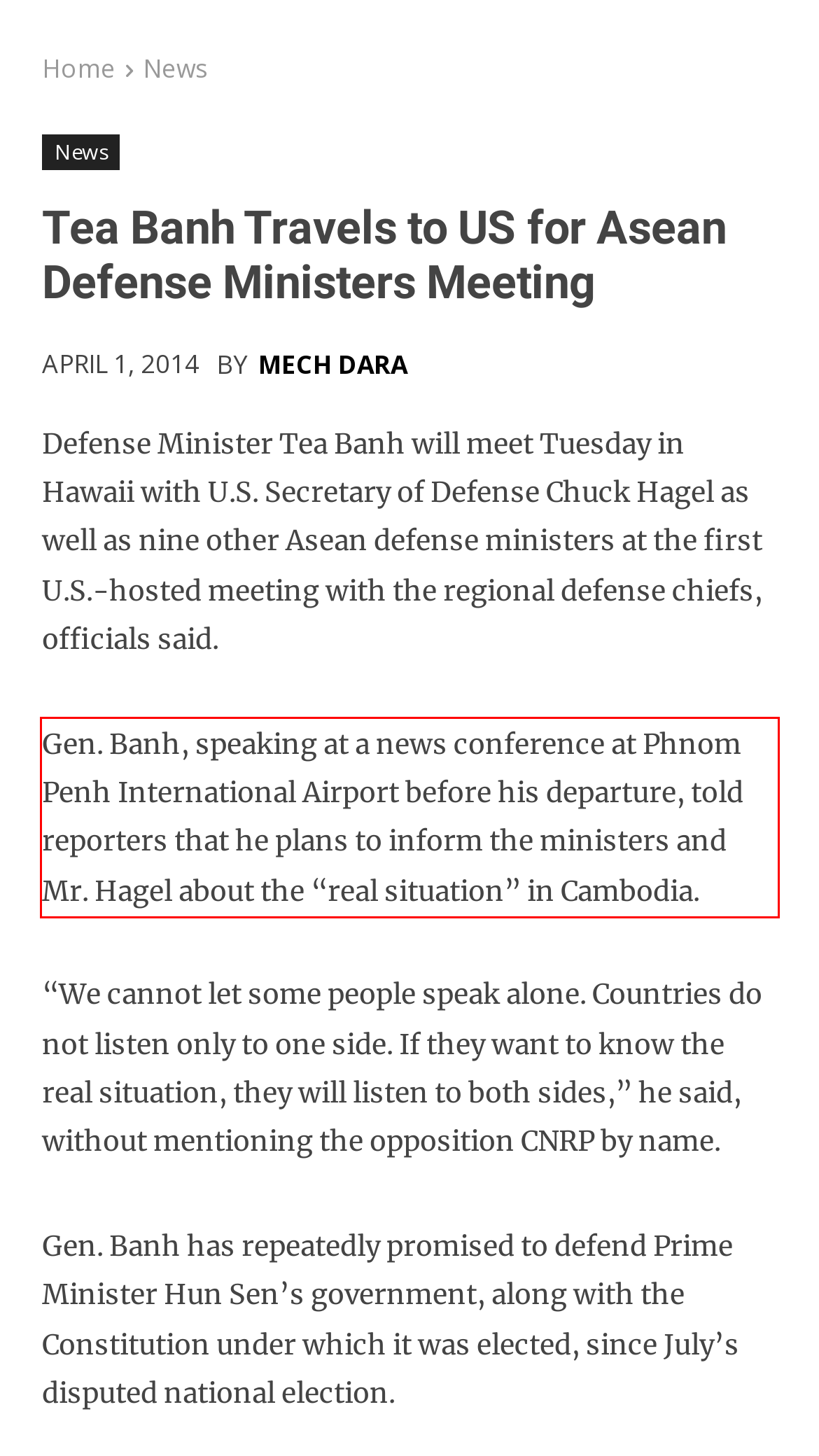Please perform OCR on the text within the red rectangle in the webpage screenshot and return the text content.

Gen. Banh, speaking at a news conference at Phnom Penh International Airport before his departure, told reporters that he plans to inform the ministers and Mr. Hagel about the “real situation” in Cambodia.